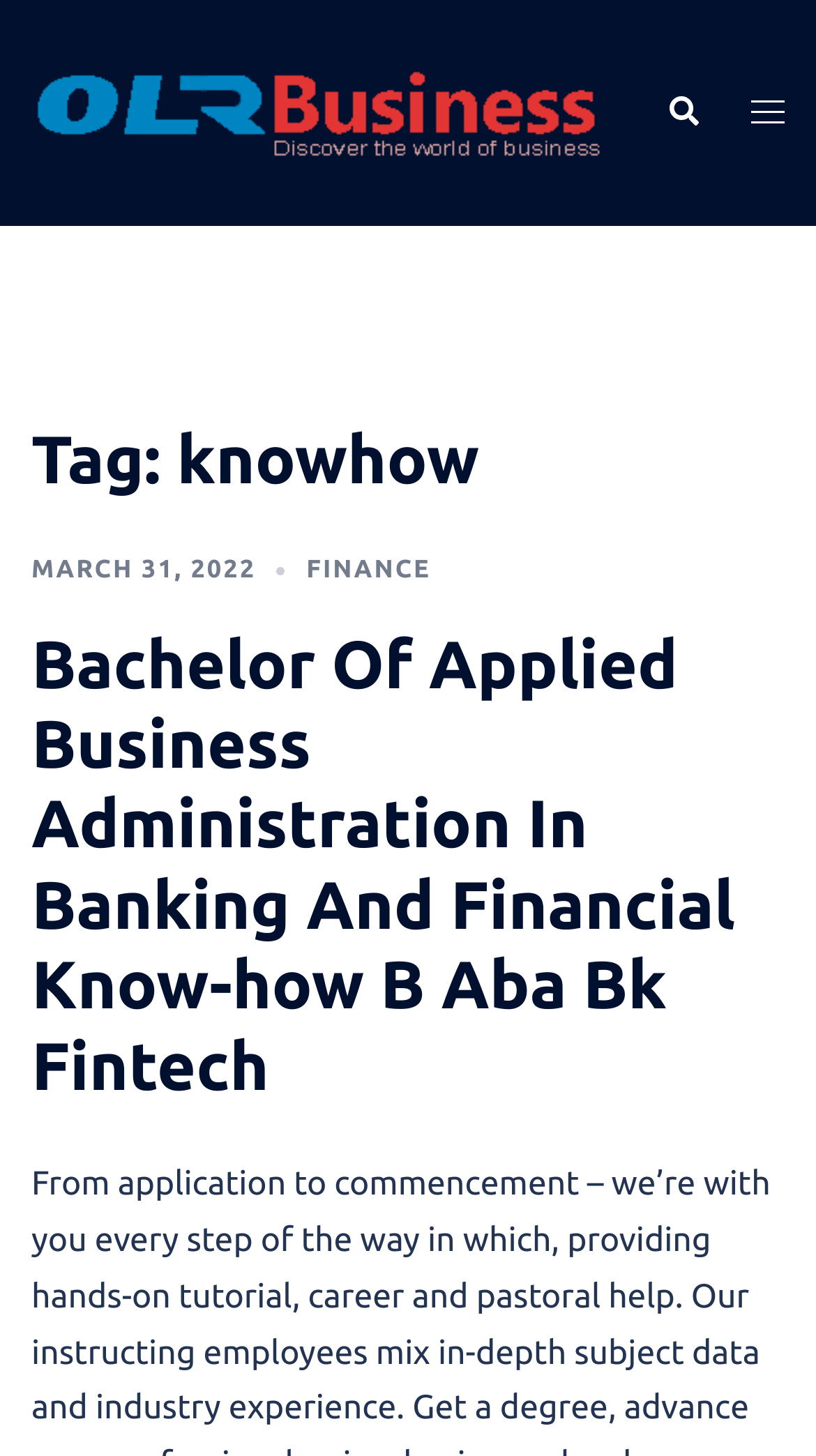Find the bounding box coordinates for the HTML element specified by: "Toggle menu".

[0.921, 0.058, 0.962, 0.097]